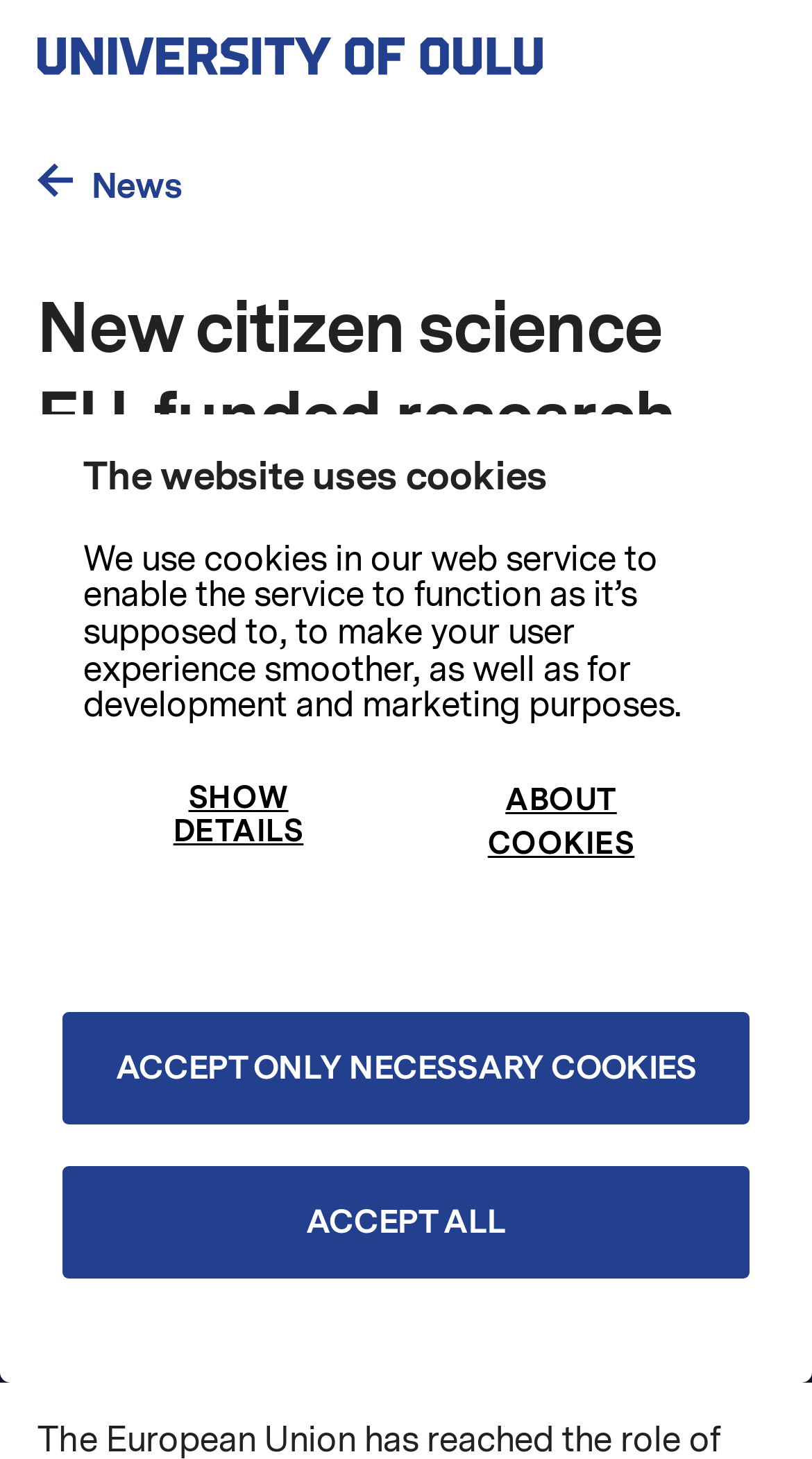What is the topic of the news article on this webpage?
Could you answer the question with a detailed and thorough explanation?

I found the answer by looking at the heading of the news article on the webpage, which says 'New citizen science EU-funded research and innovation project'. This indicates that the topic of the news article is a citizen science EU-funded research project.